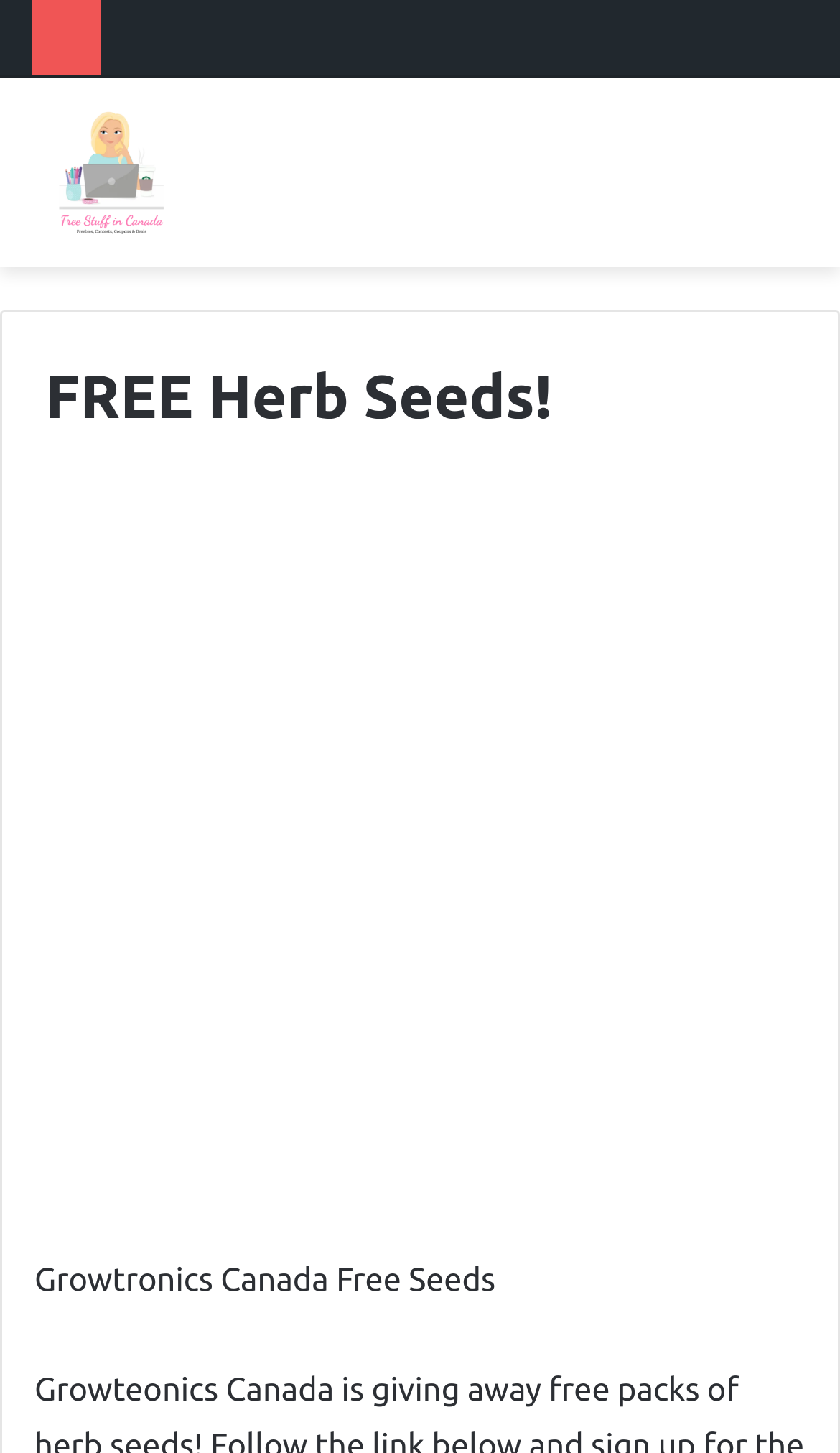Based on the description "alt="fb-share-icon" title="Facebook Share"", find the bounding box of the specified UI element.

[0.114, 0.164, 0.288, 0.198]